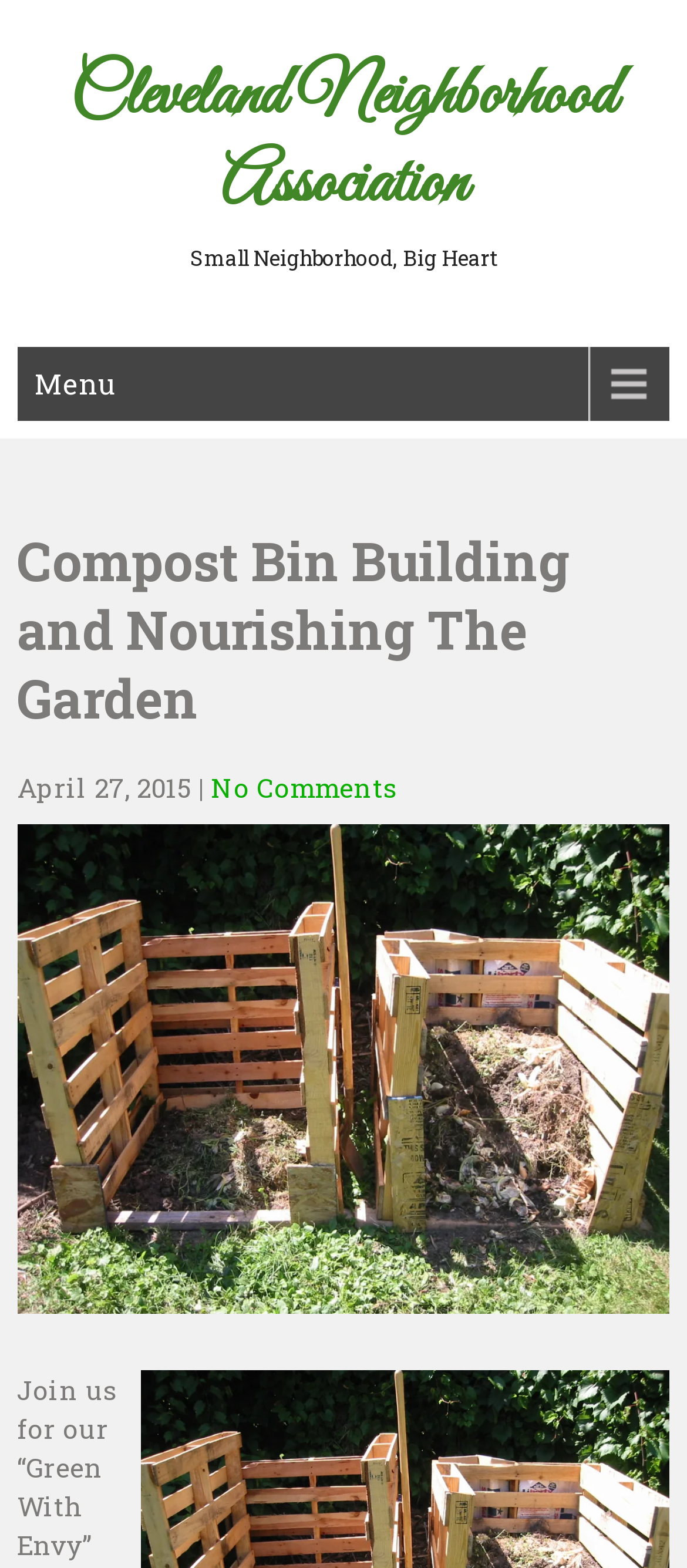What is the purpose of the compost bin?
Refer to the screenshot and respond with a concise word or phrase.

Nourishing The Garden